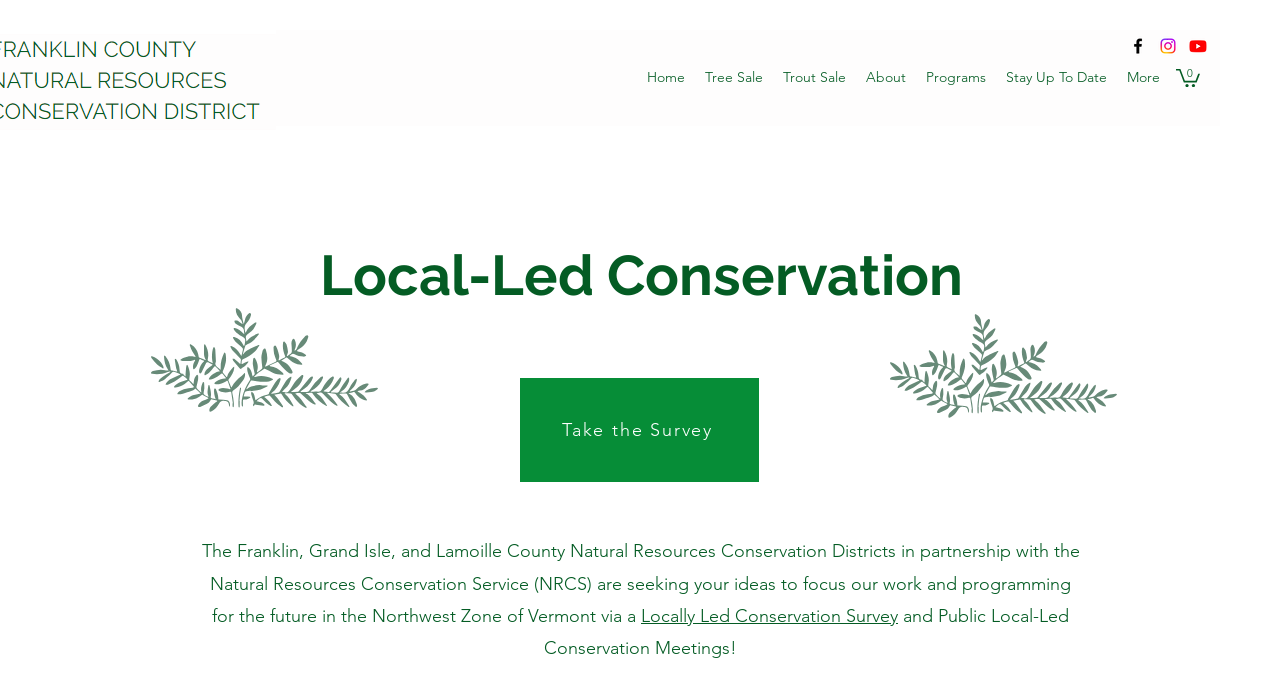Answer this question using a single word or a brief phrase:
How many items are in the cart?

0